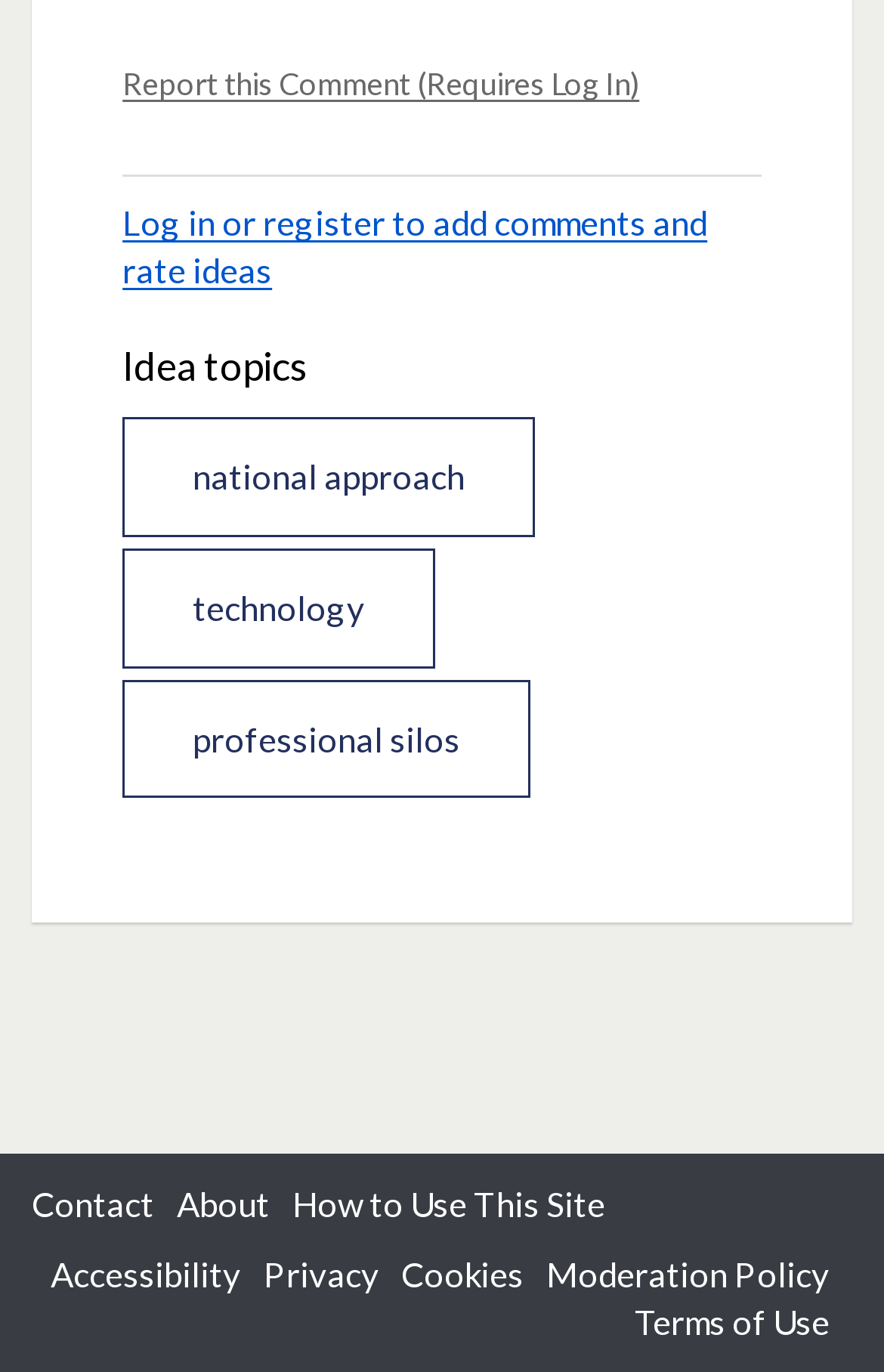How many idea topics are there?
Please provide a single word or phrase as your answer based on the screenshot.

3